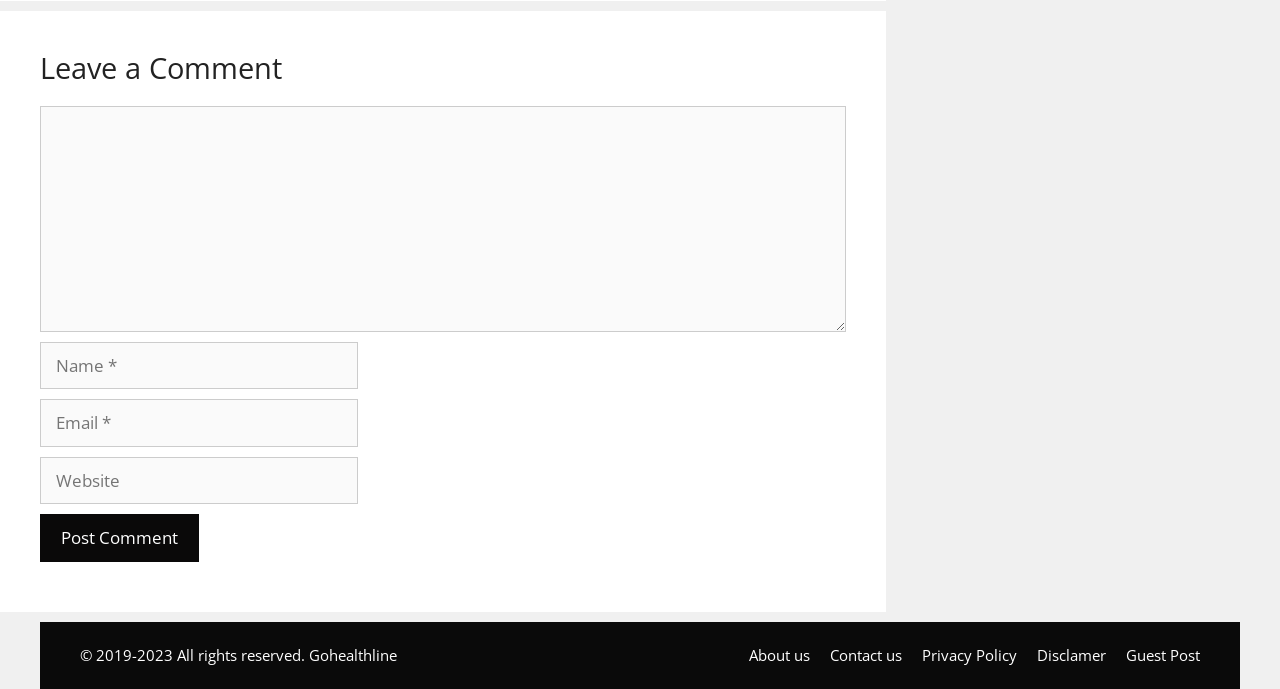What is the purpose of the 'Post Comment' button?
Refer to the screenshot and respond with a concise word or phrase.

To submit a comment